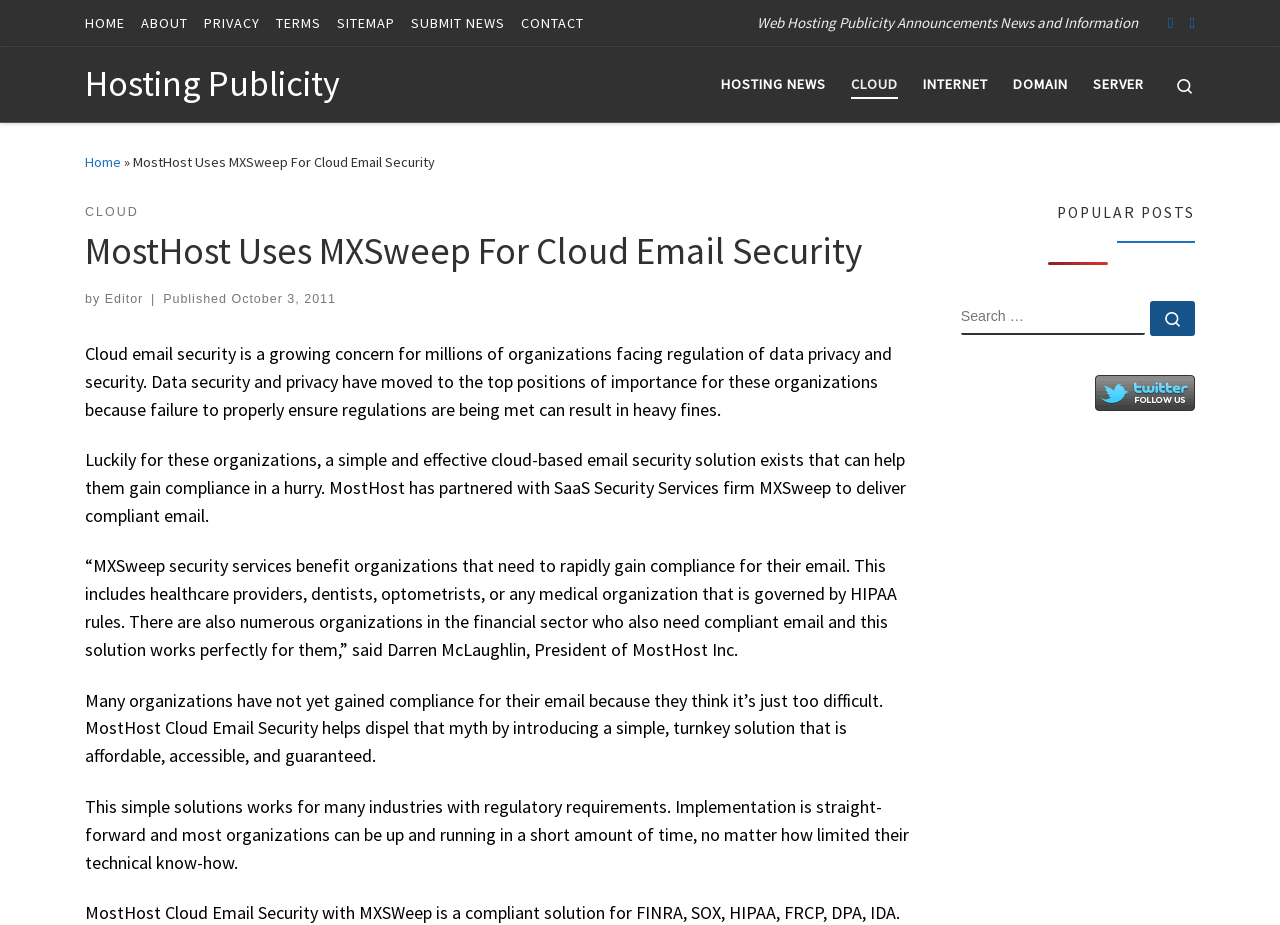Determine the bounding box coordinates for the element that should be clicked to follow this instruction: "Click on the 'CLOUD' link". The coordinates should be given as four float numbers between 0 and 1, in the format [left, top, right, bottom].

[0.66, 0.069, 0.706, 0.114]